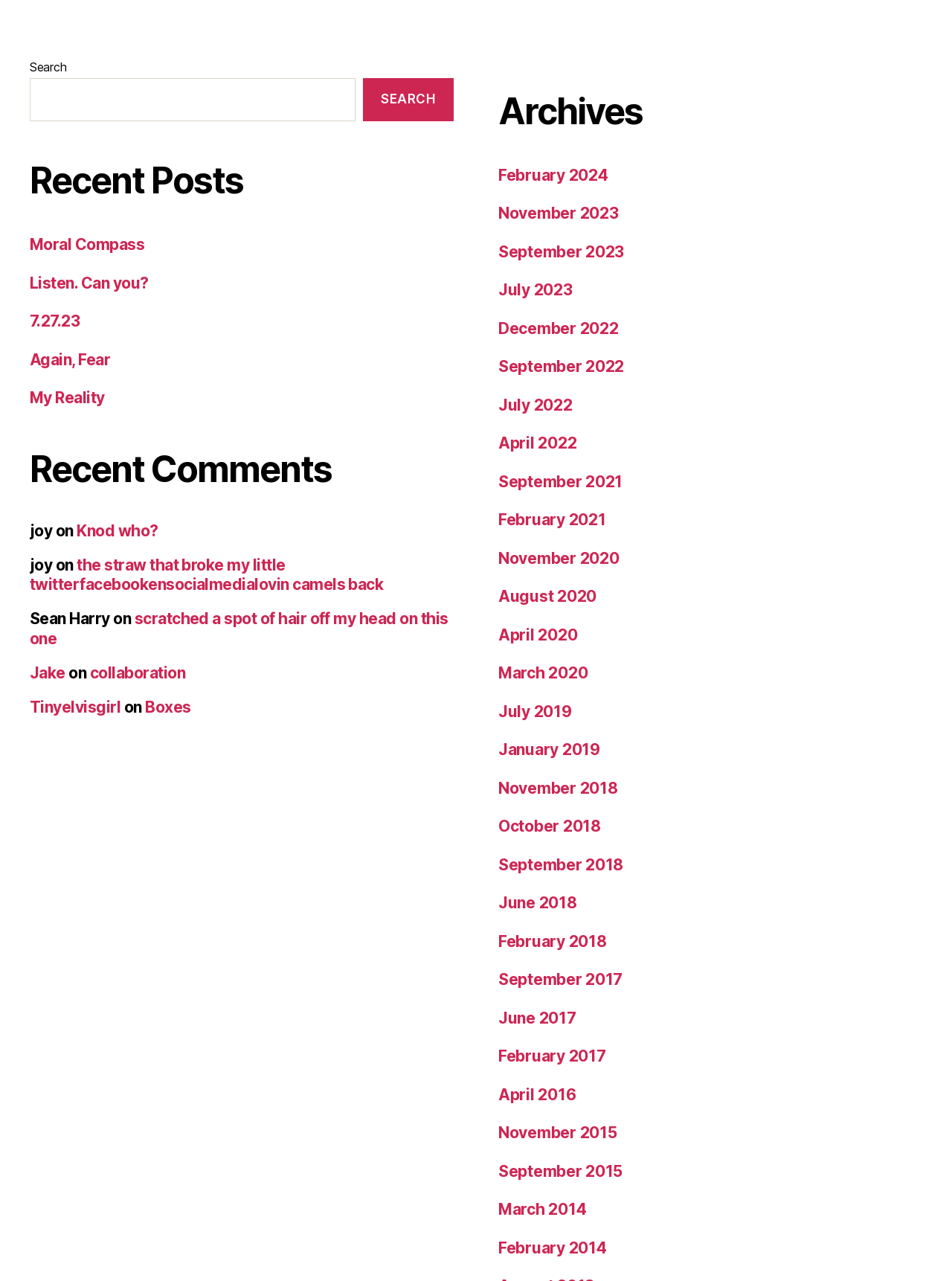Identify the bounding box coordinates for the UI element described as follows: "name="your-story" placeholder="Tell Us your Story"". Ensure the coordinates are four float numbers between 0 and 1, formatted as [left, top, right, bottom].

None